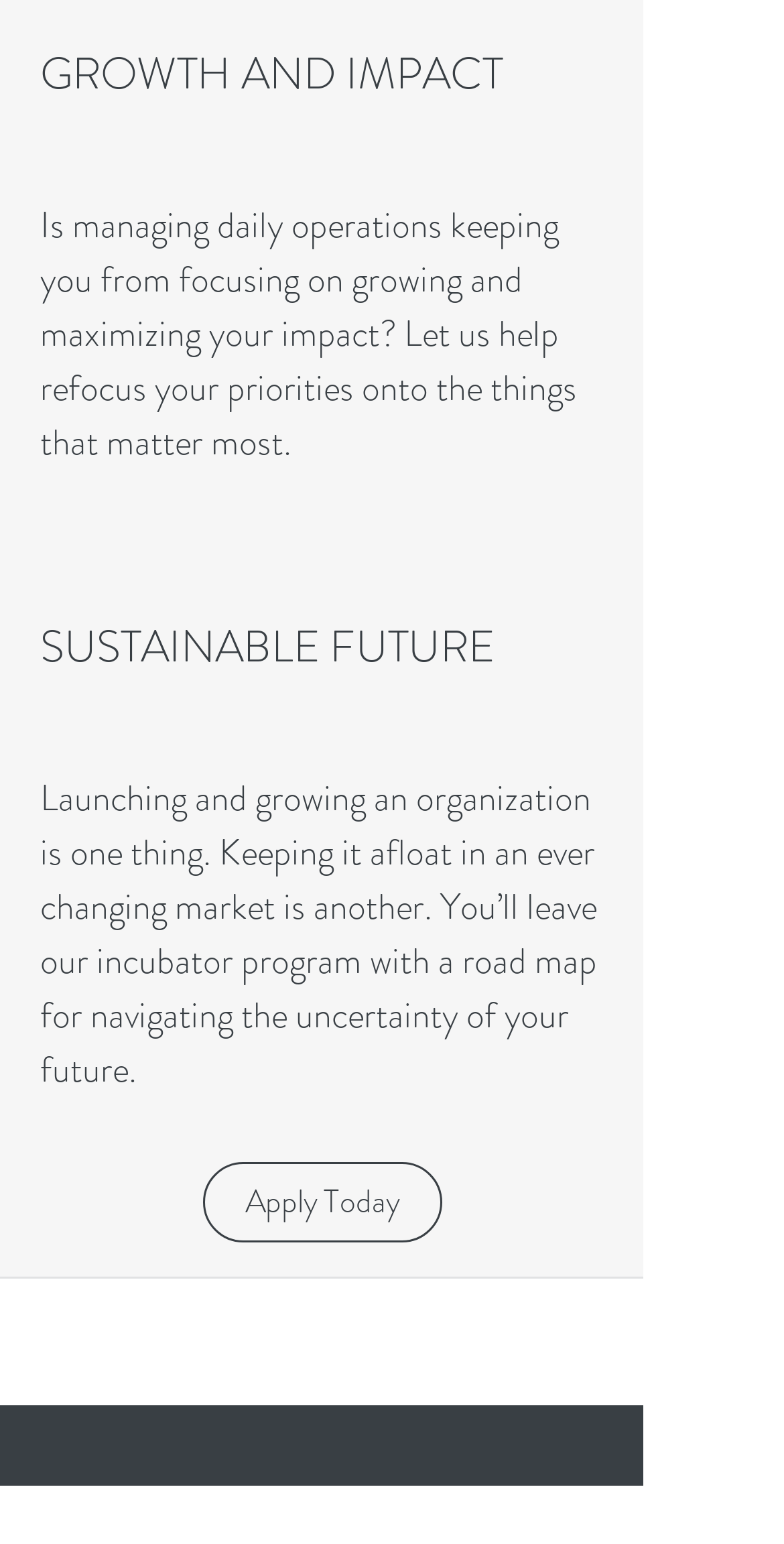What is the main focus of the webpage?
Using the image as a reference, answer the question in detail.

The webpage has two main headings, 'GROWTH AND IMPACT' and 'SUSTAINABLE FUTURE', which suggests that the webpage is focused on helping organizations grow and have a sustainable future.